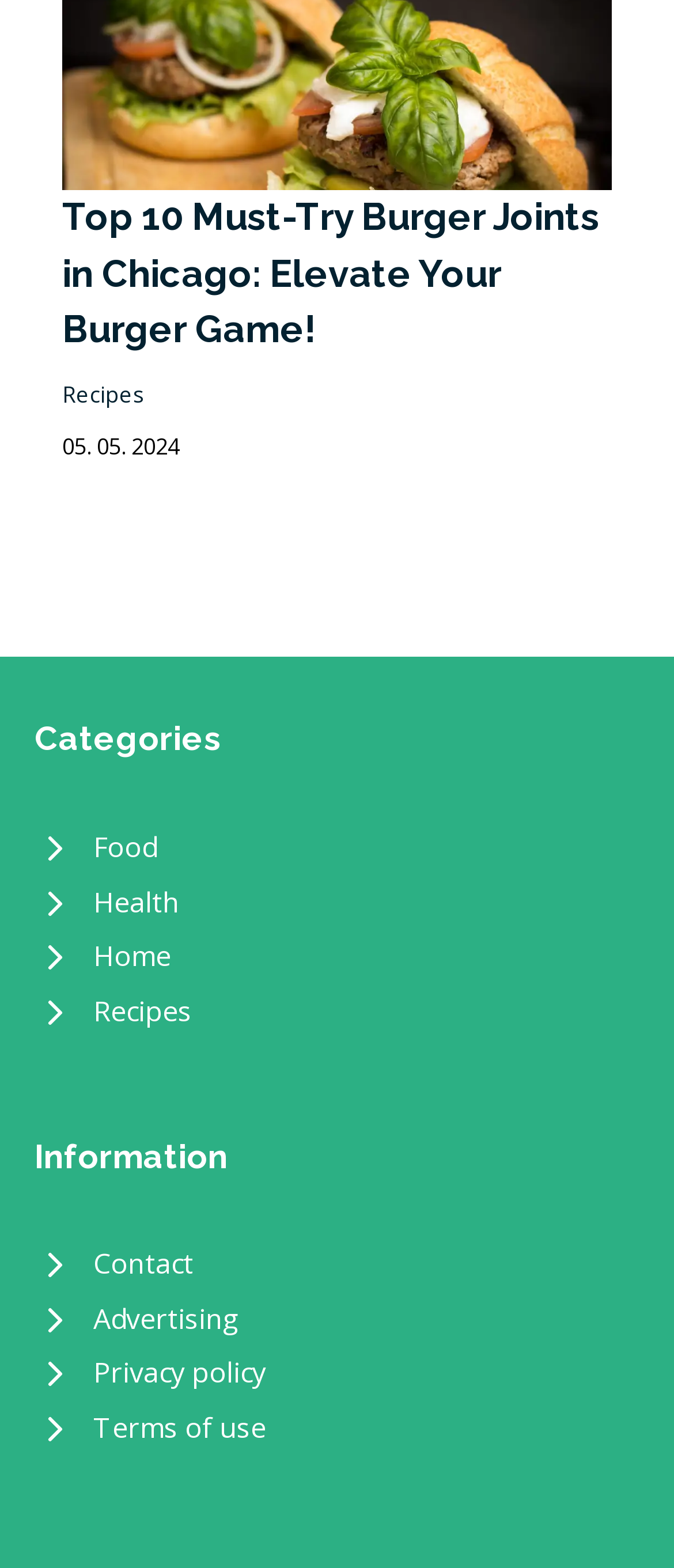Determine the bounding box coordinates for the clickable element to execute this instruction: "Click on the 'Best Burgers In Chicago' link". Provide the coordinates as four float numbers between 0 and 1, i.e., [left, top, right, bottom].

[0.092, 0.059, 0.908, 0.083]